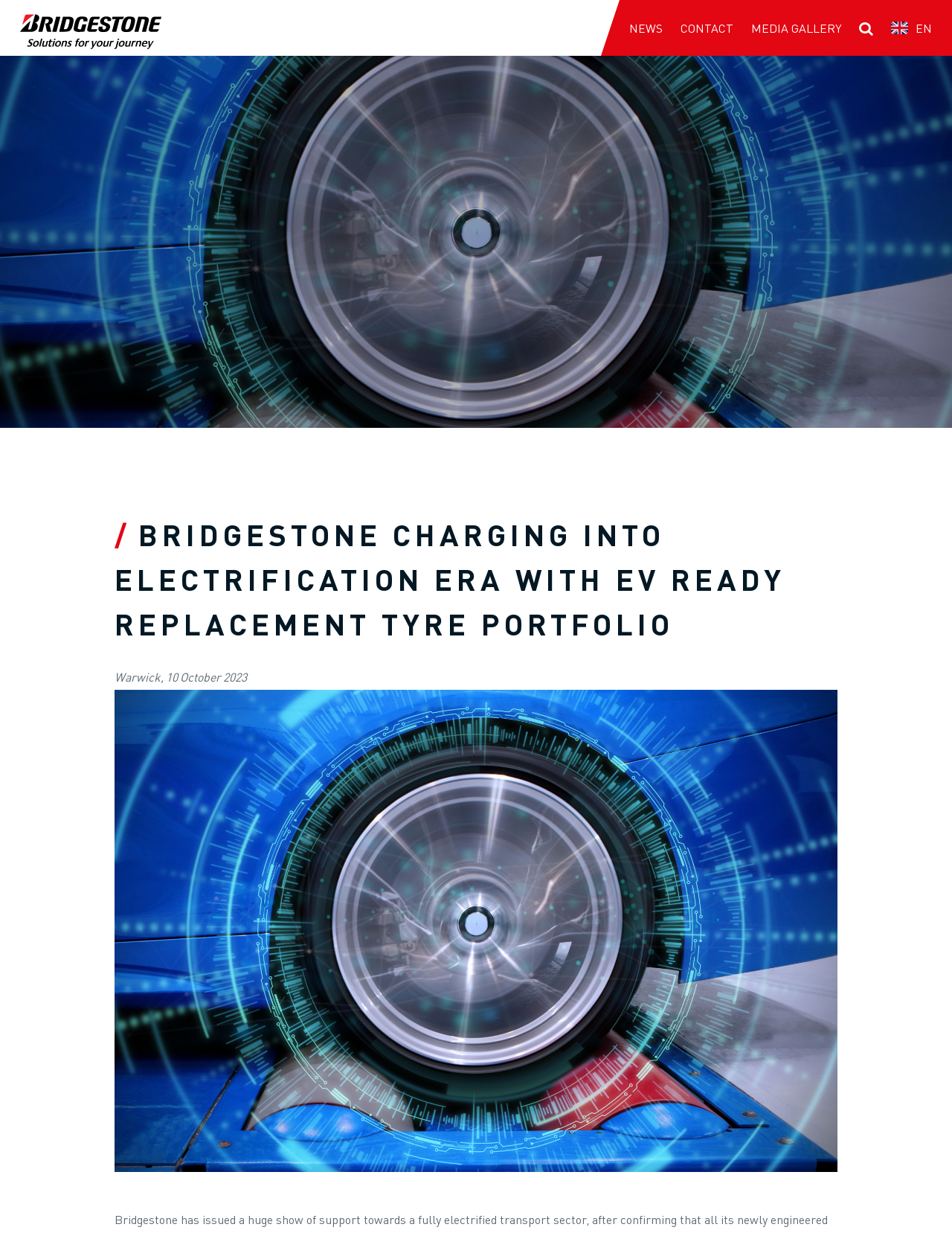Return the bounding box coordinates of the UI element that corresponds to this description: "aria-label="wheel1a (opens in dialog)"". The coordinates must be given as four float numbers in the range of 0 and 1, [left, top, right, bottom].

[0.12, 0.559, 0.88, 0.951]